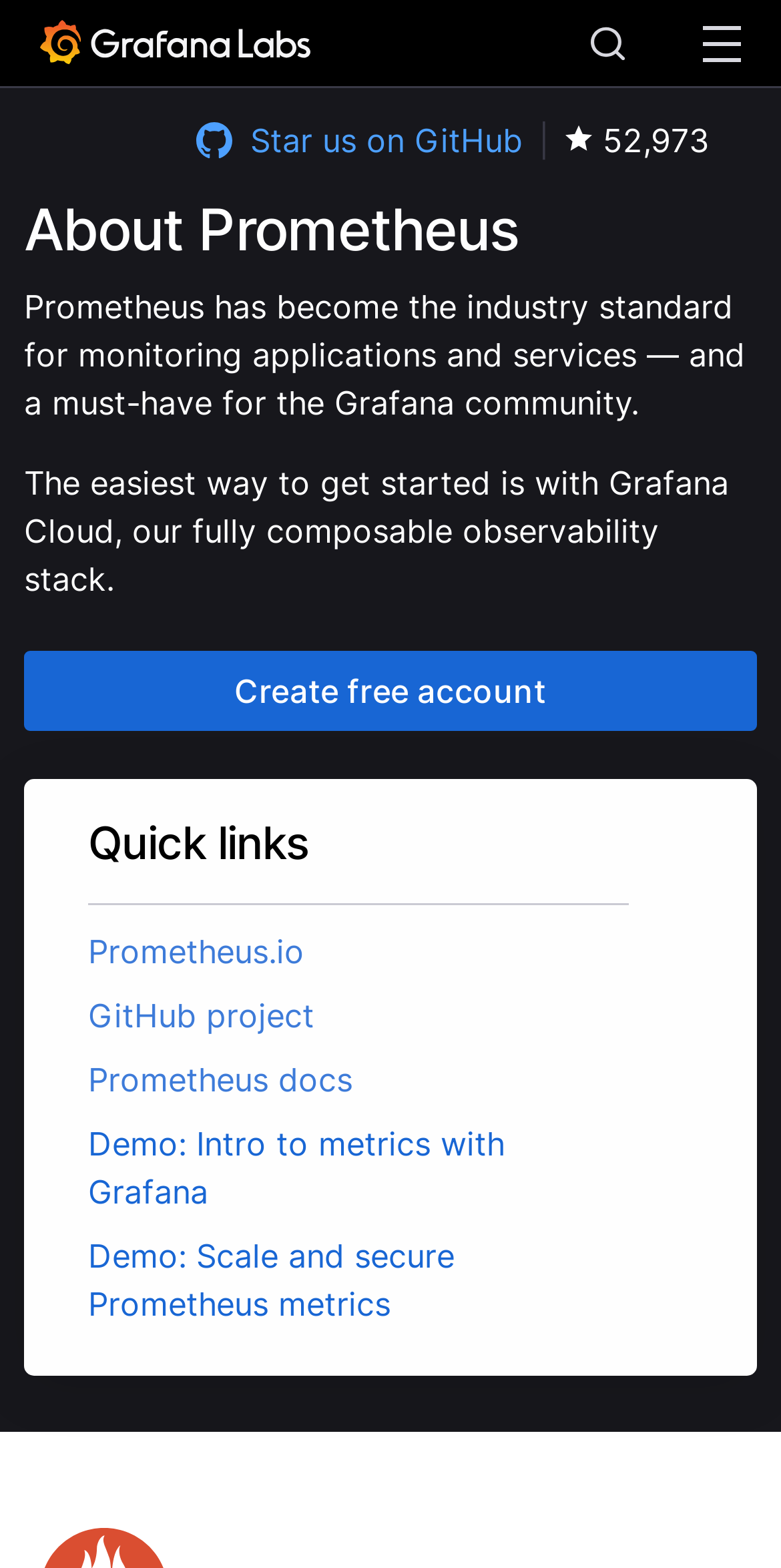What is the text of the static text element below the 'Help build the future...' text?
Based on the image, give a one-word or short phrase answer.

Check out the open source projects we support